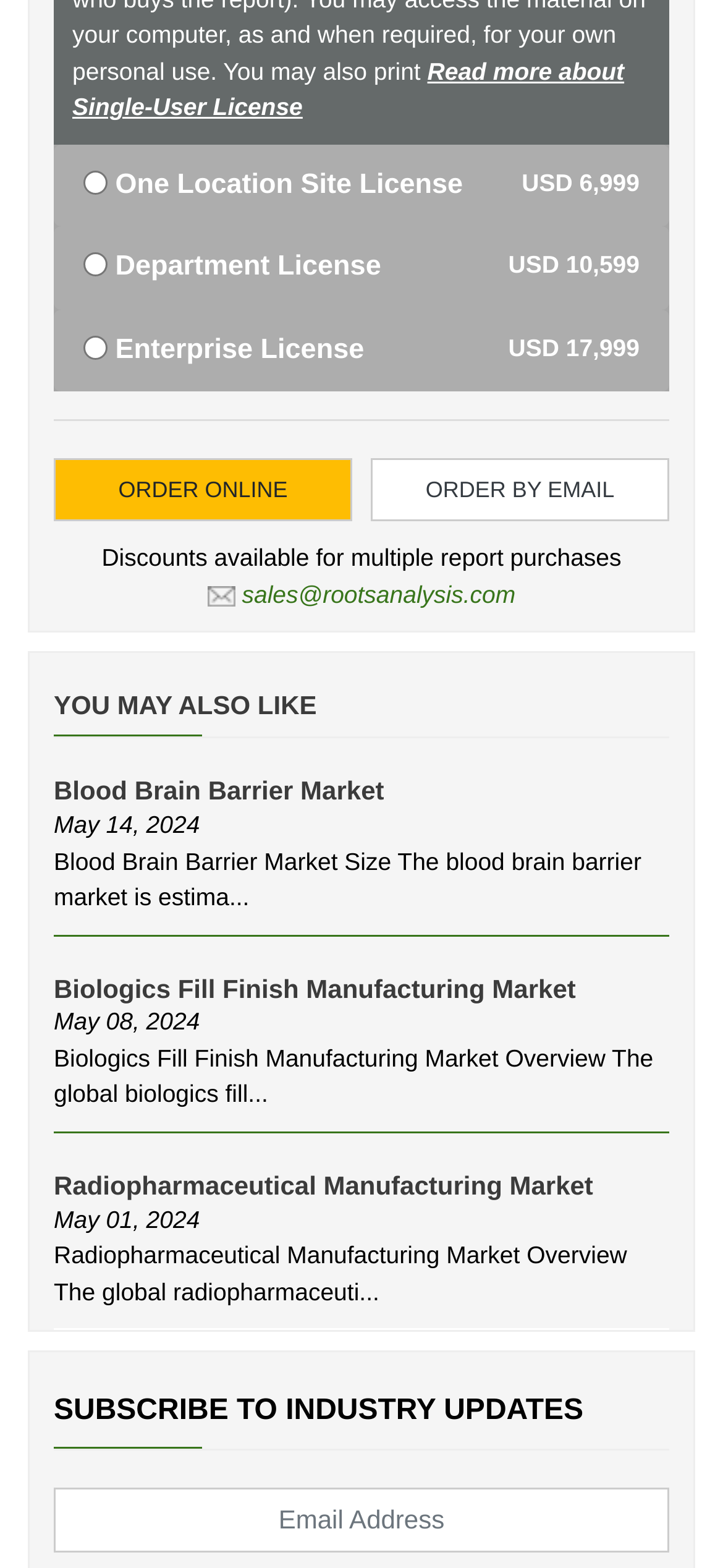Please give a one-word or short phrase response to the following question: 
What is the purpose of the 'ORDER BY EMAIL' link?

To send an email to Roots Analysis team